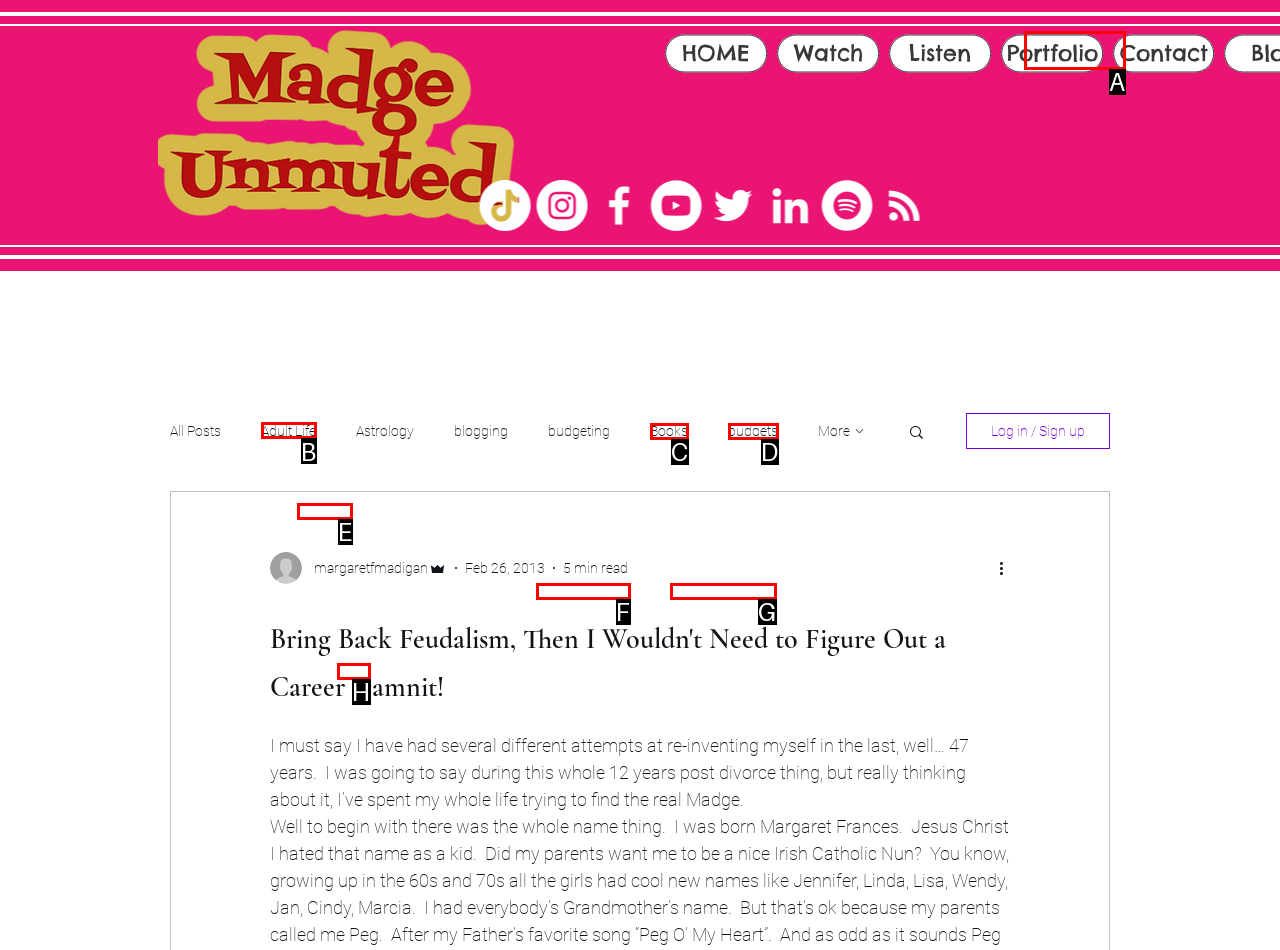Tell me which UI element to click to fulfill the given task: Read more about Adult Life. Respond with the letter of the correct option directly.

B